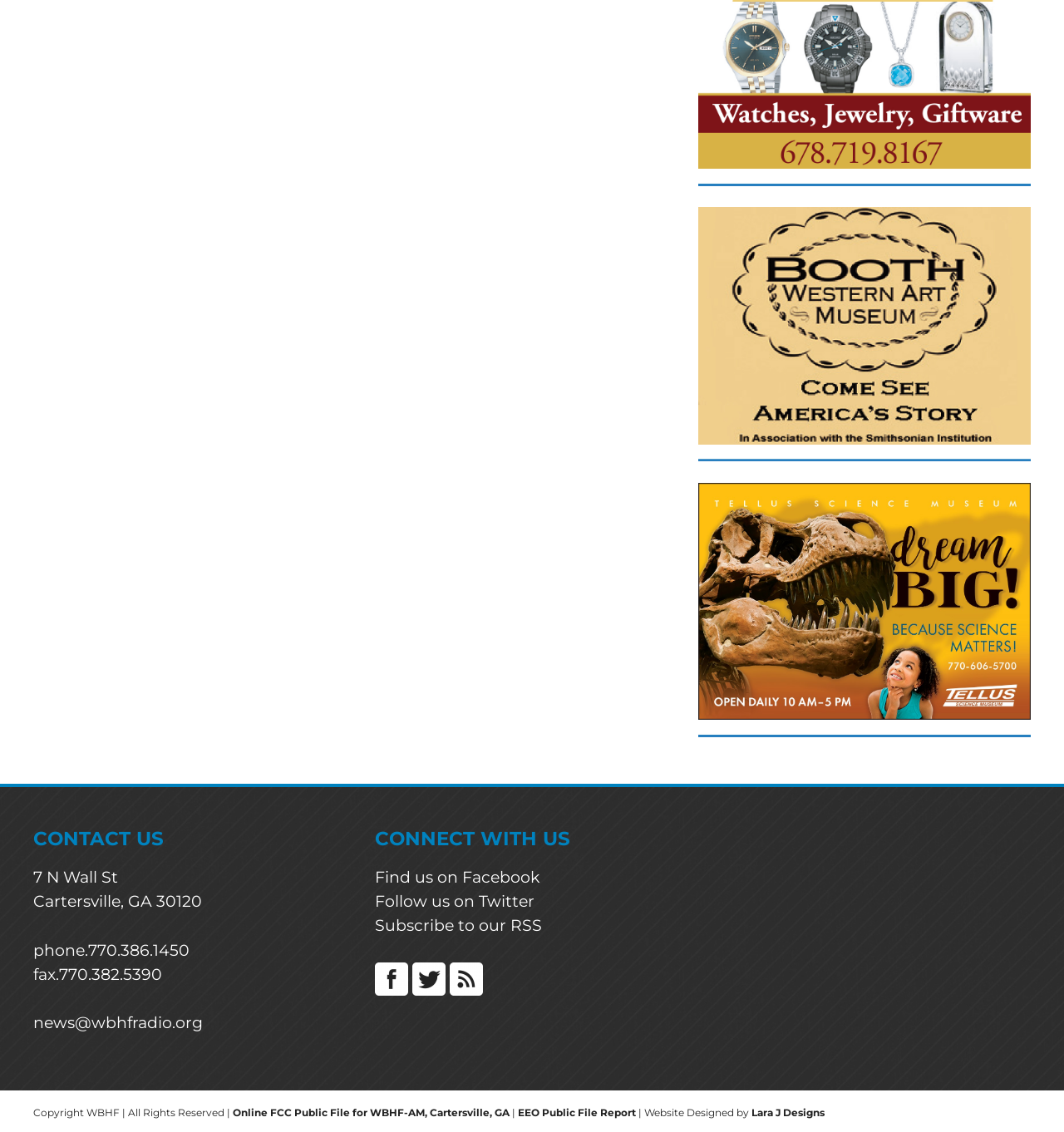Please identify the bounding box coordinates for the region that you need to click to follow this instruction: "Visit Booth Western Art Museum website".

[0.656, 0.185, 0.969, 0.2]